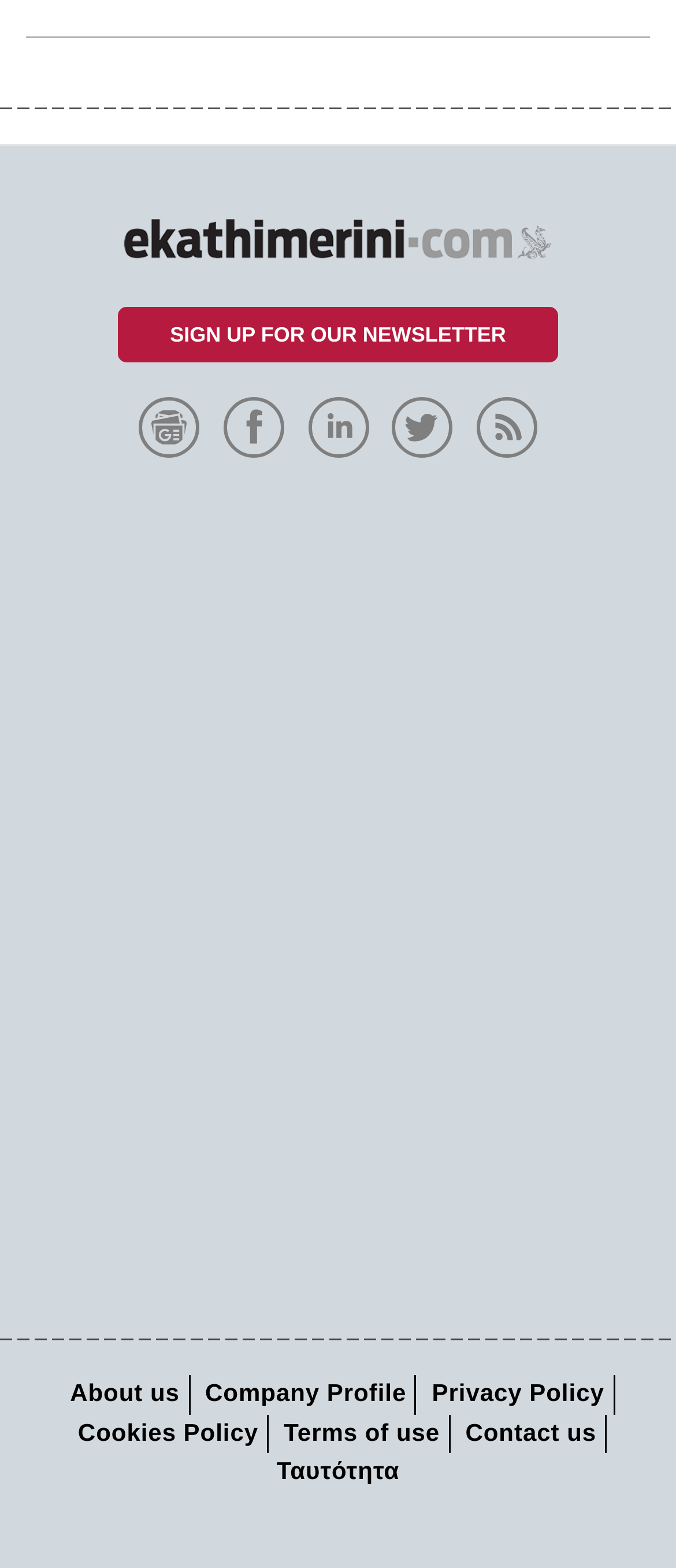Can you identify the bounding box coordinates of the clickable region needed to carry out this instruction: 'Read more about Private Burdens'? The coordinates should be four float numbers within the range of 0 to 1, stated as [left, top, right, bottom].

None